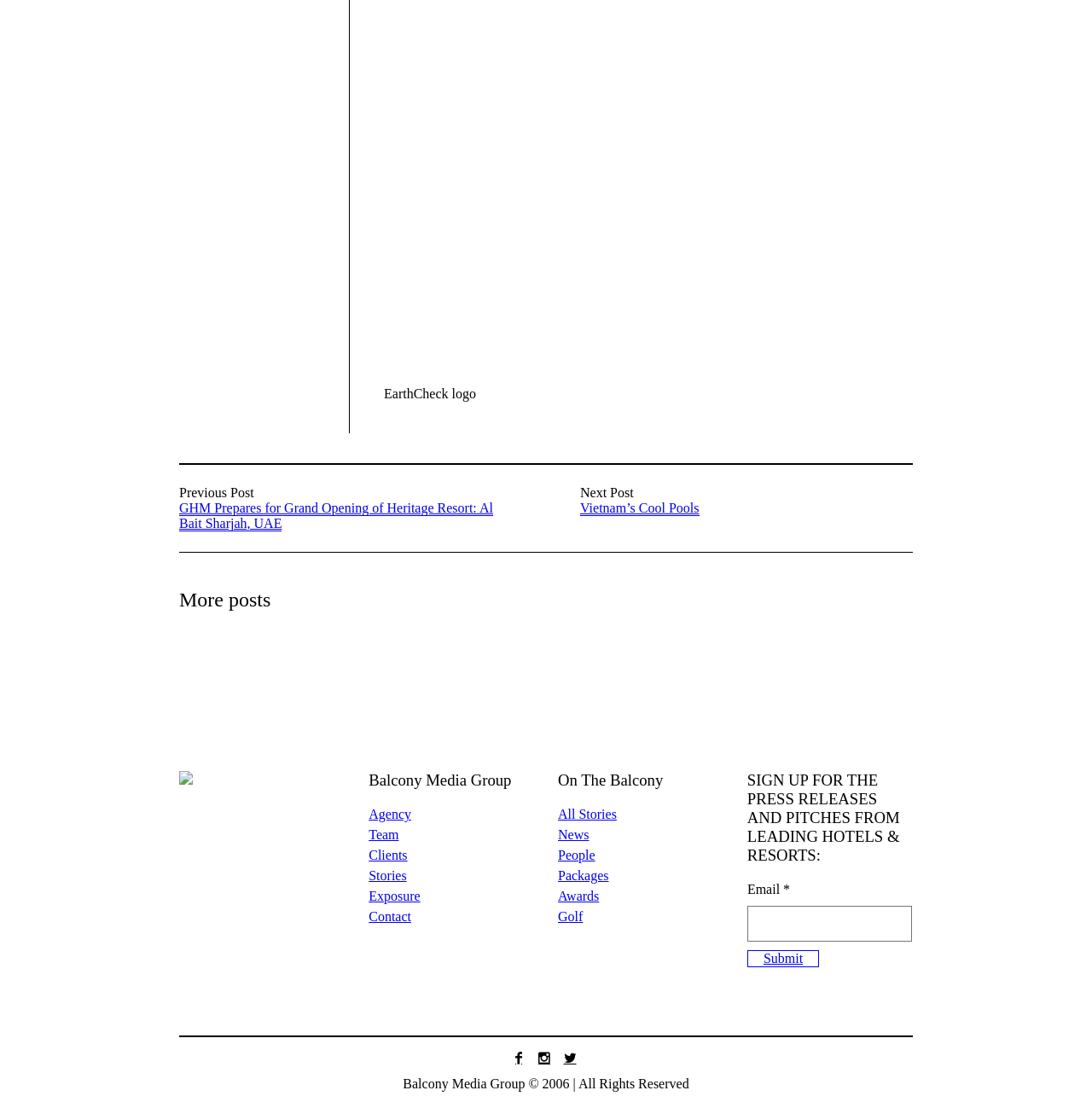Please identify the bounding box coordinates of the element that needs to be clicked to execute the following command: "Get a free quote". Provide the bounding box using four float numbers between 0 and 1, formatted as [left, top, right, bottom].

None